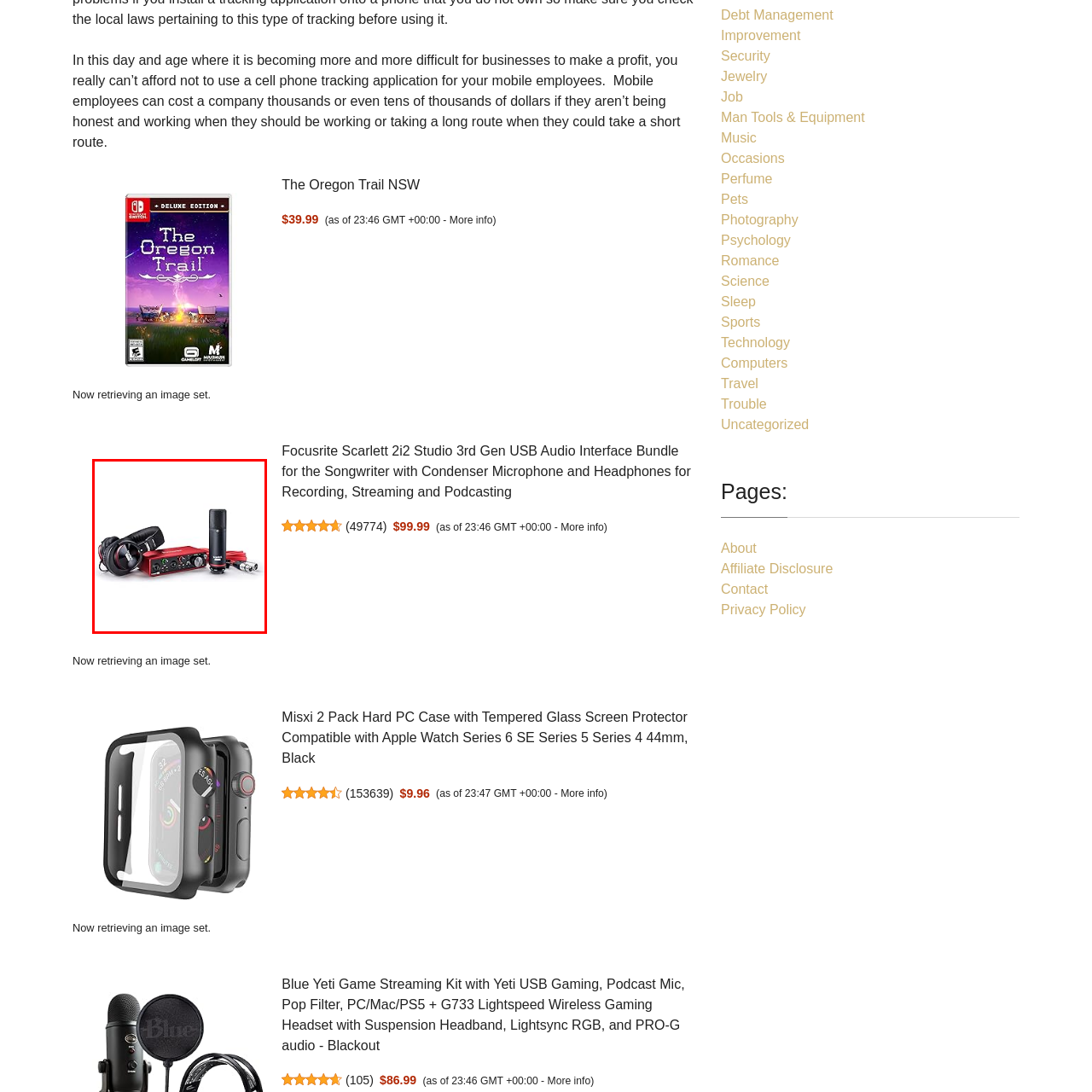Please examine the highlighted section of the image enclosed in the red rectangle and provide a comprehensive answer to the following question based on your observation: What is the purpose of the headphones in the bundle?

According to the caption, the headphones are 'professional-grade' and are included in the bundle for 'precise monitoring', suggesting that their purpose is to allow the user to accurately hear and monitor their audio recordings.